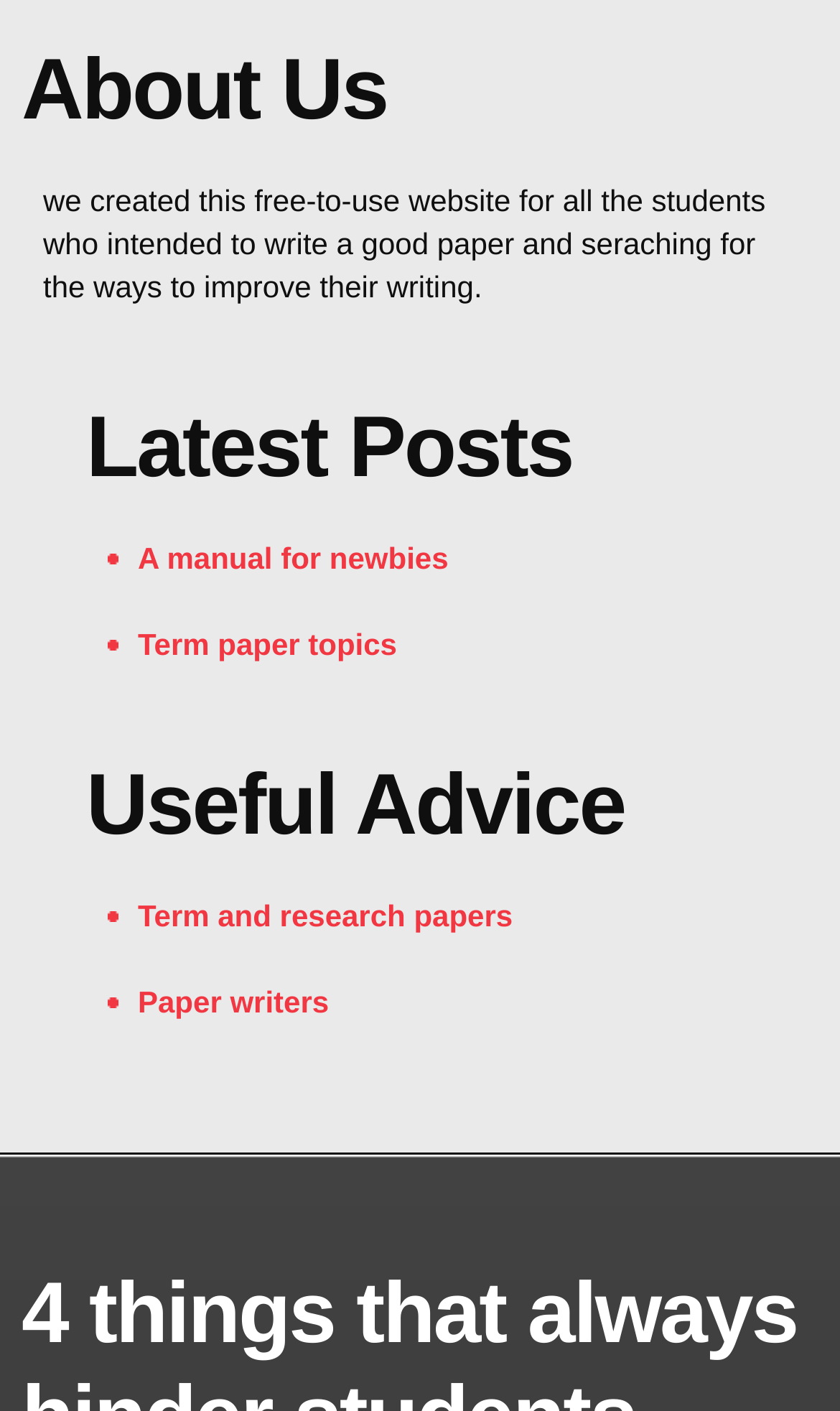Please determine the bounding box coordinates, formatted as (top-left x, top-left y, bottom-right x, bottom-right y), with all values as floating point numbers between 0 and 1. Identify the bounding box of the region described as: Term paper topics

[0.164, 0.441, 0.949, 0.472]